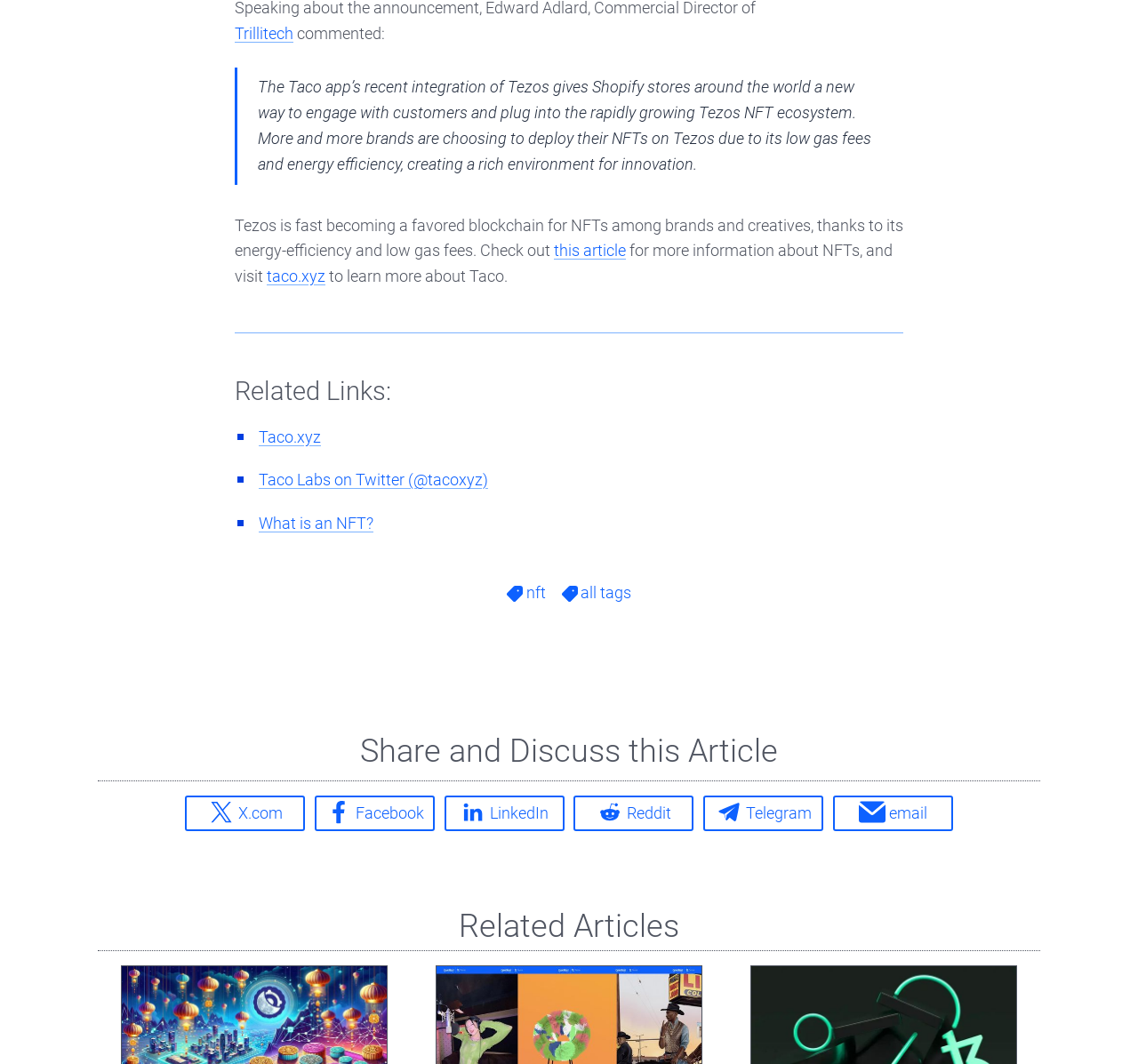Respond to the question below with a single word or phrase:
What social media platforms are available for sharing the article?

5